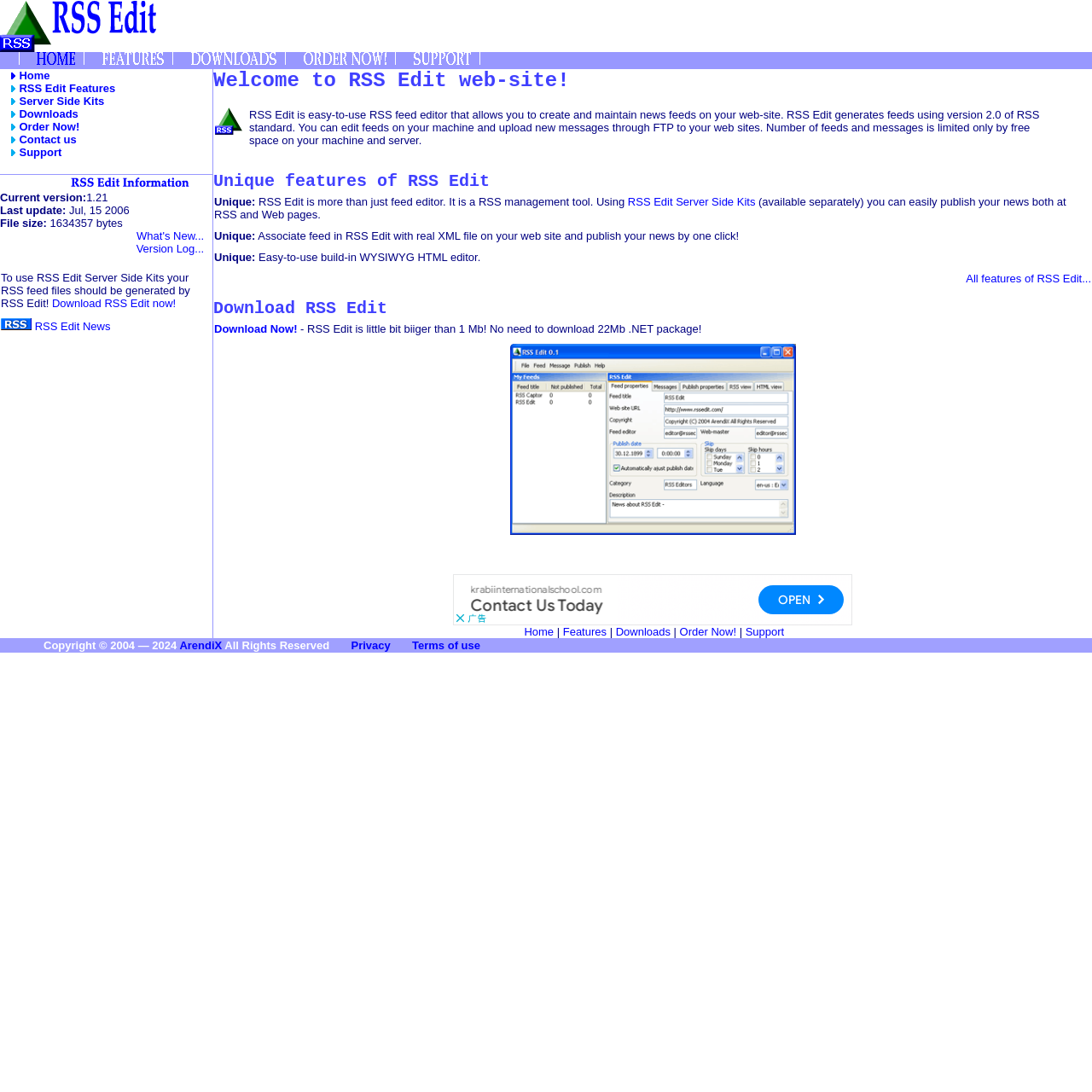Identify the bounding box coordinates of the clickable region required to complete the instruction: "Check the current version of RSS Edit". The coordinates should be given as four float numbers within the range of 0 and 1, i.e., [left, top, right, bottom].

[0.0, 0.175, 0.079, 0.187]